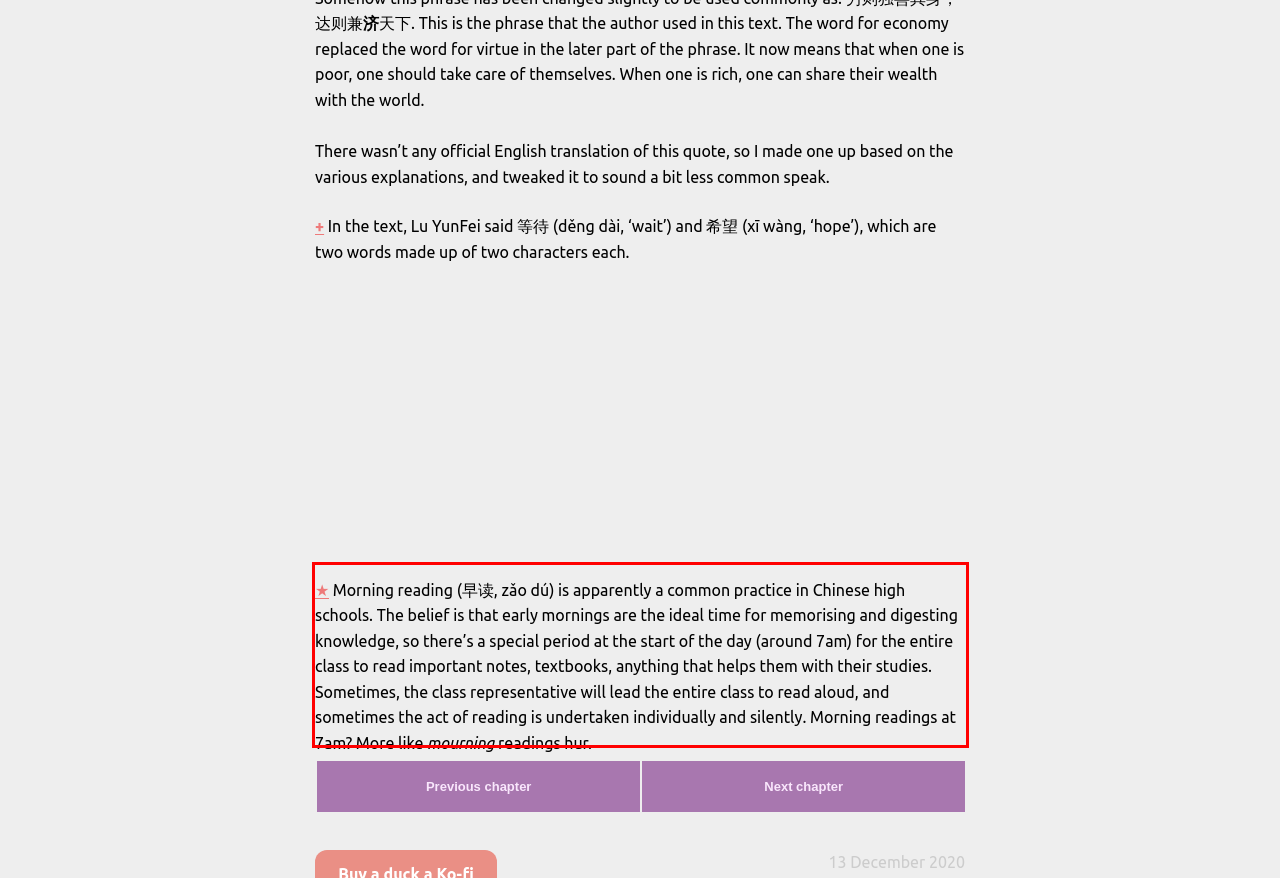Please identify and extract the text content from the UI element encased in a red bounding box on the provided webpage screenshot.

★ Morning reading (早读, zǎo dú) is apparently a common practice in Chinese high schools. The belief is that early mornings are the ideal time for memorising and digesting knowledge, so there’s a special period at the start of the day (around 7am) for the entire class to read important notes, textbooks, anything that helps them with their studies. Sometimes, the class representative will lead the entire class to read aloud, and sometimes the act of reading is undertaken individually and silently. Morning readings at 7am? More like mourning readings hur.